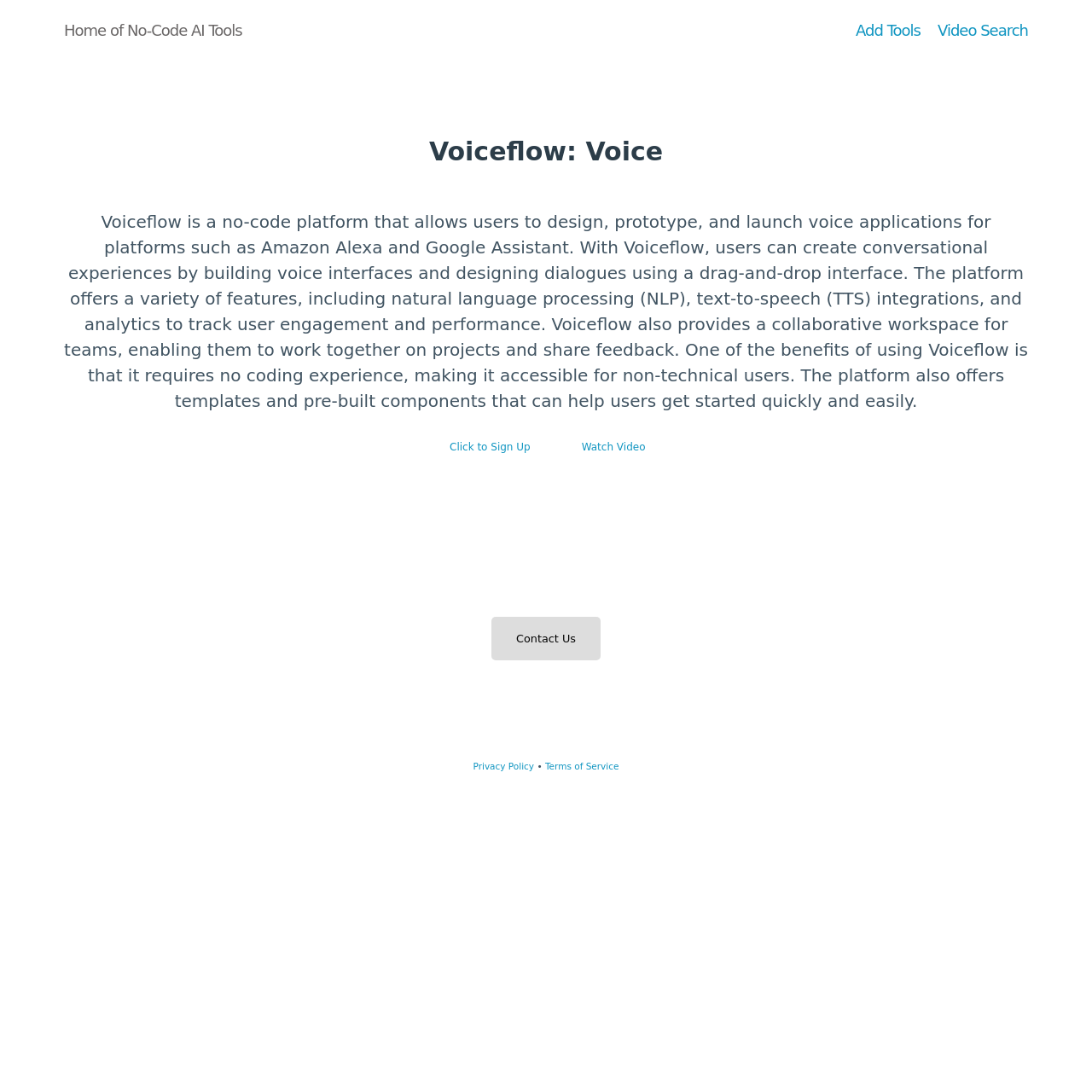Answer the question in a single word or phrase:
What is the last link in the footer section?

Terms of Service